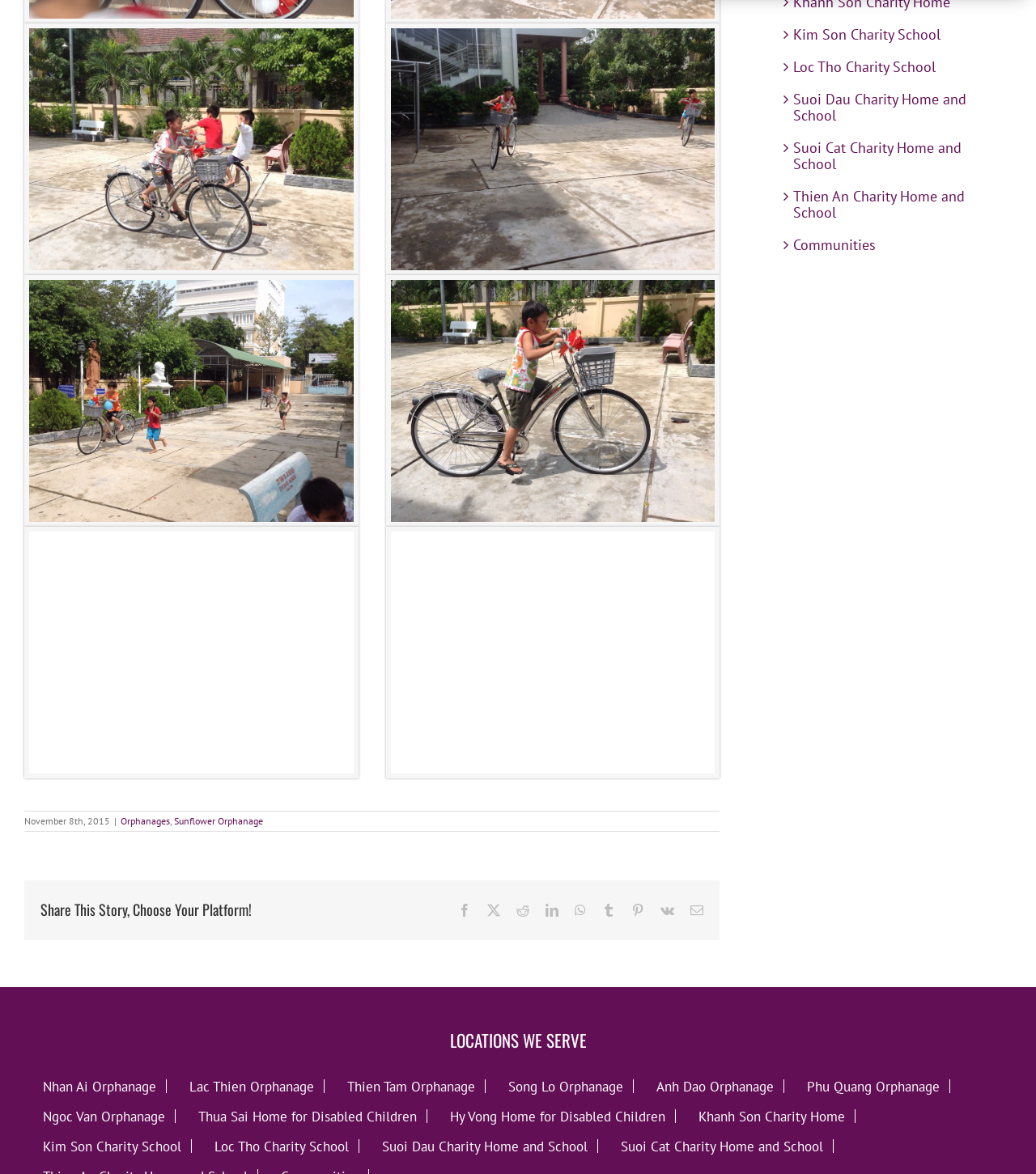Answer in one word or a short phrase: 
What is the date mentioned on the webpage?

November 8th, 2015